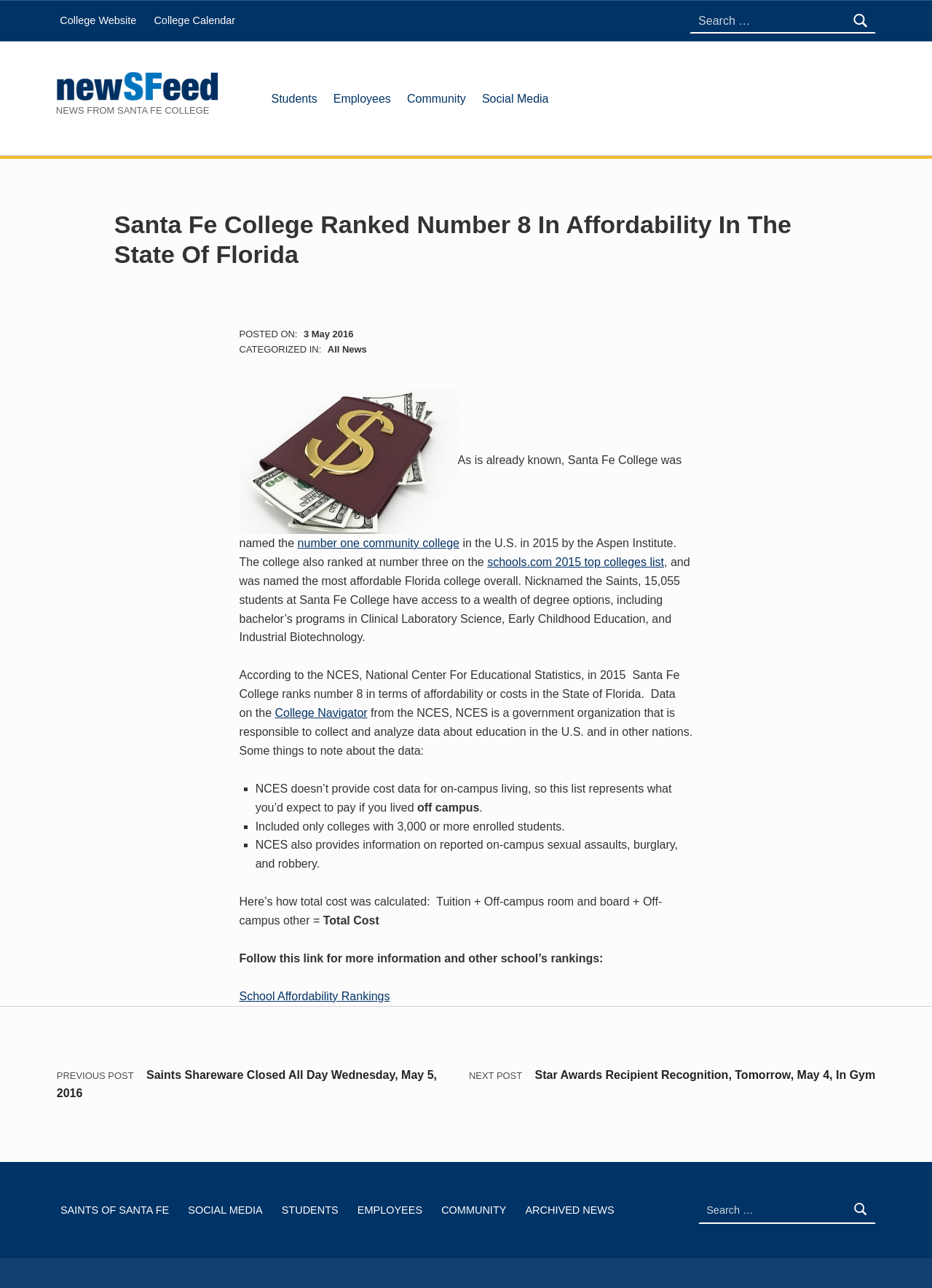Identify the coordinates of the bounding box for the element that must be clicked to accomplish the instruction: "Search for news".

[0.74, 0.003, 0.94, 0.03]